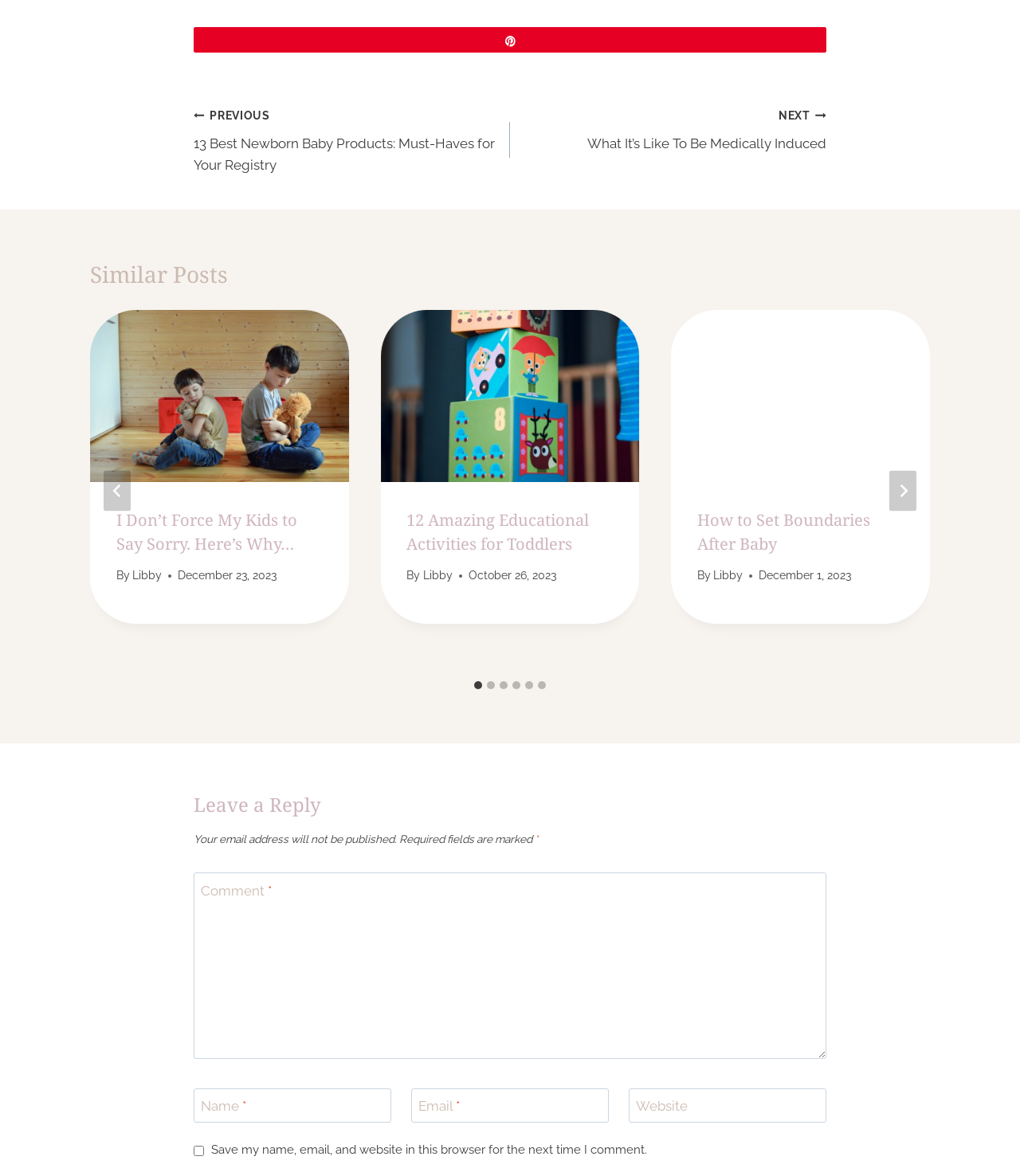Please specify the coordinates of the bounding box for the element that should be clicked to carry out this instruction: "Go to the last slide". The coordinates must be four float numbers between 0 and 1, formatted as [left, top, right, bottom].

[0.102, 0.4, 0.128, 0.435]